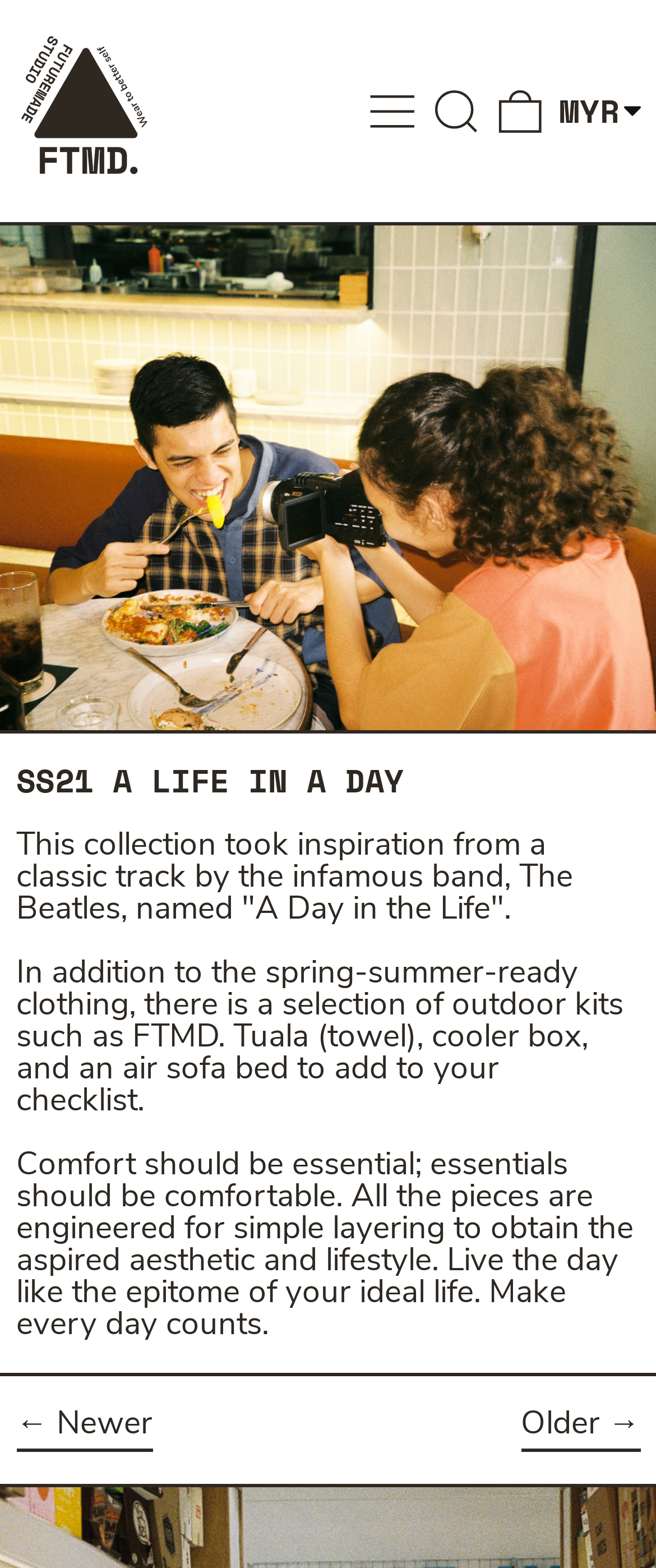Craft a detailed narrative of the webpage's structure and content.

This webpage is about a fashion collection called "SS21 A Life in A Day" inspired by The Beatles' song "A Day in the Life". At the top left corner, there is a link to skip to the content. Below it, there is a header section with a navigation menu that includes a logo of Futuremade Studio (FTMD.) on the left, a menu button, a search button, and a link to the shopping cart with 0 items. 

On the main content area, there is a large image of the collection, taking up almost half of the screen. Below the image, there is a heading that reads "SS21 A LIFE IN A DAY". Following the heading, there are three paragraphs of text that describe the collection, including its inspiration, the types of clothing and outdoor kits available, and the philosophy behind the design. 

At the bottom of the page, there are two links to navigate to newer or older content. The overall layout is organized, with clear headings and concise text, making it easy to read and navigate.